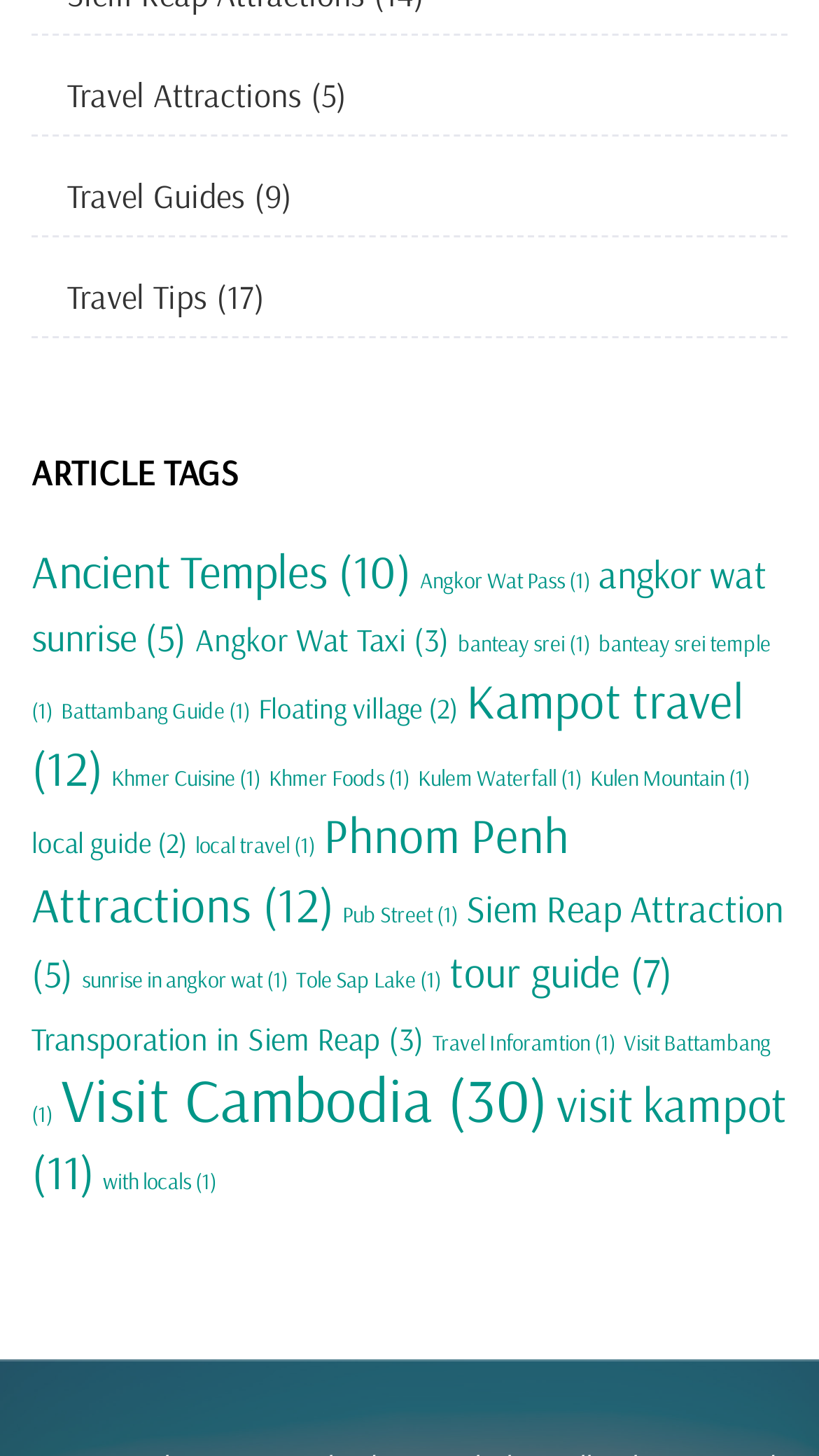Please identify the bounding box coordinates of the element's region that should be clicked to execute the following instruction: "Explore Ancient Temples". The bounding box coordinates must be four float numbers between 0 and 1, i.e., [left, top, right, bottom].

[0.038, 0.372, 0.503, 0.412]